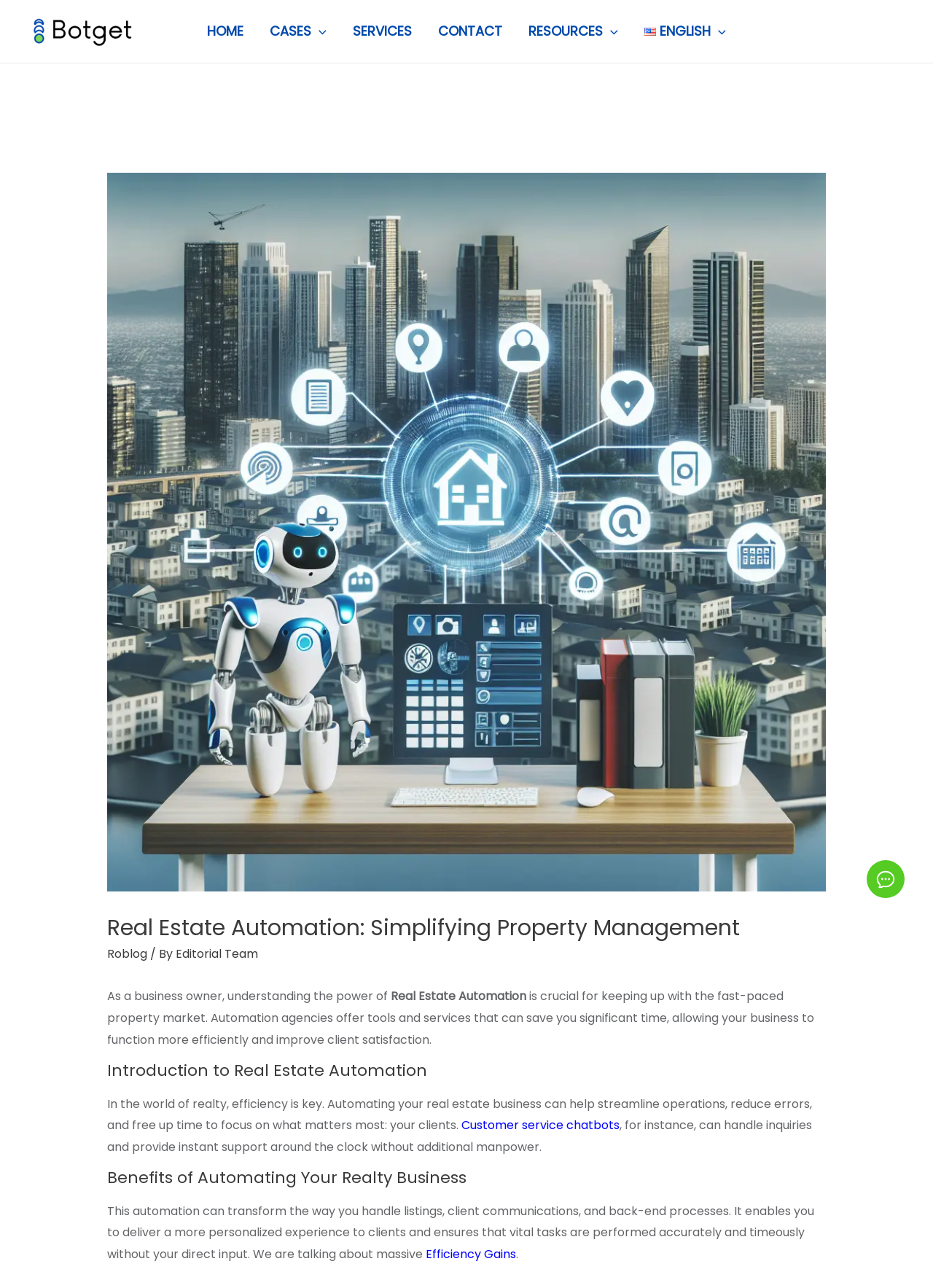Determine the bounding box coordinates of the clickable element to complete this instruction: "Click the SERVICES link". Provide the coordinates in the format of four float numbers between 0 and 1, [left, top, right, bottom].

[0.364, 0.015, 0.455, 0.034]